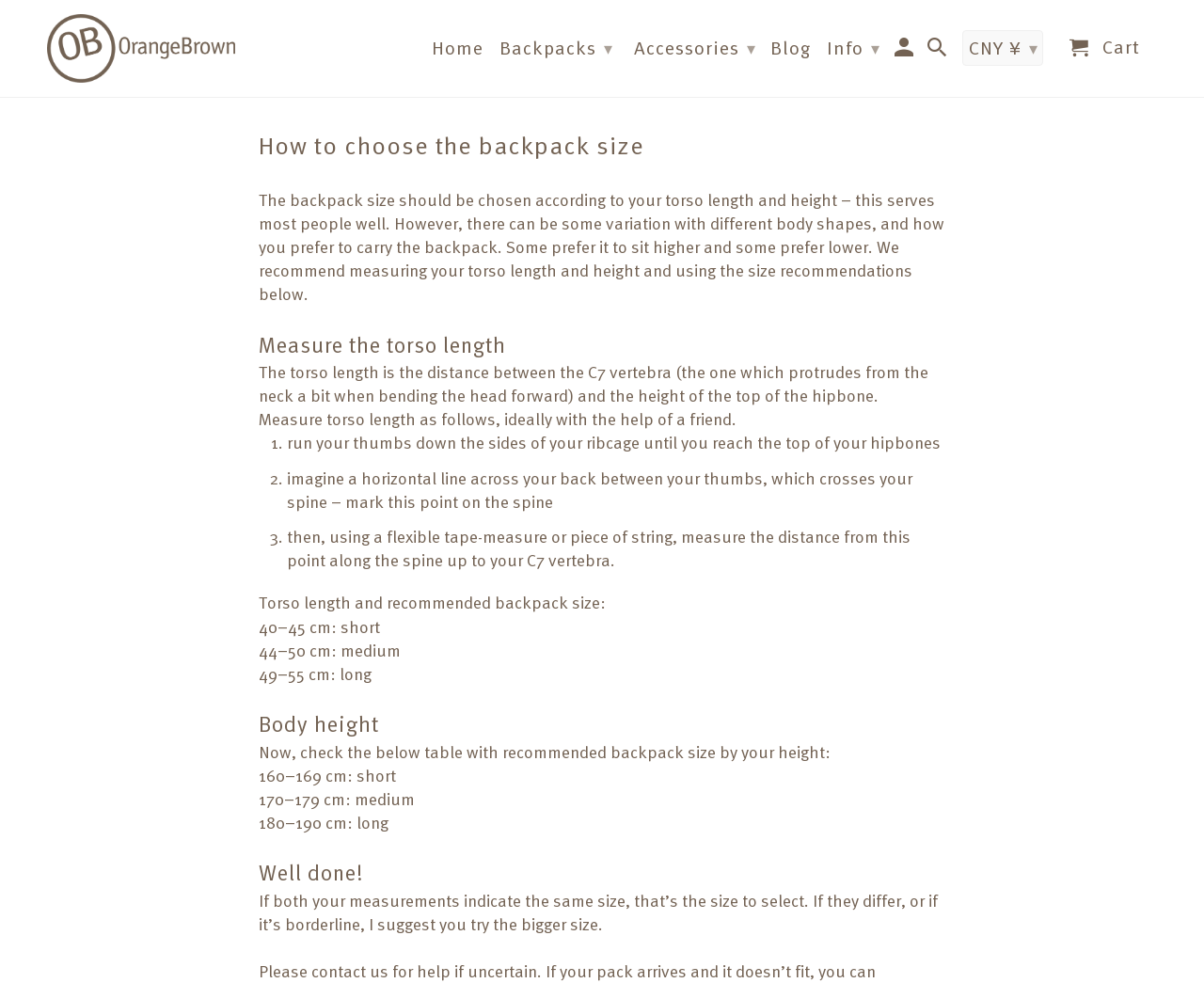What should you do if the measurements indicate different sizes?
Examine the image and provide an in-depth answer to the question.

If the measurements of torso length and height indicate different sizes, it is suggested to try the bigger size, as stated in the 'Well done!' section.